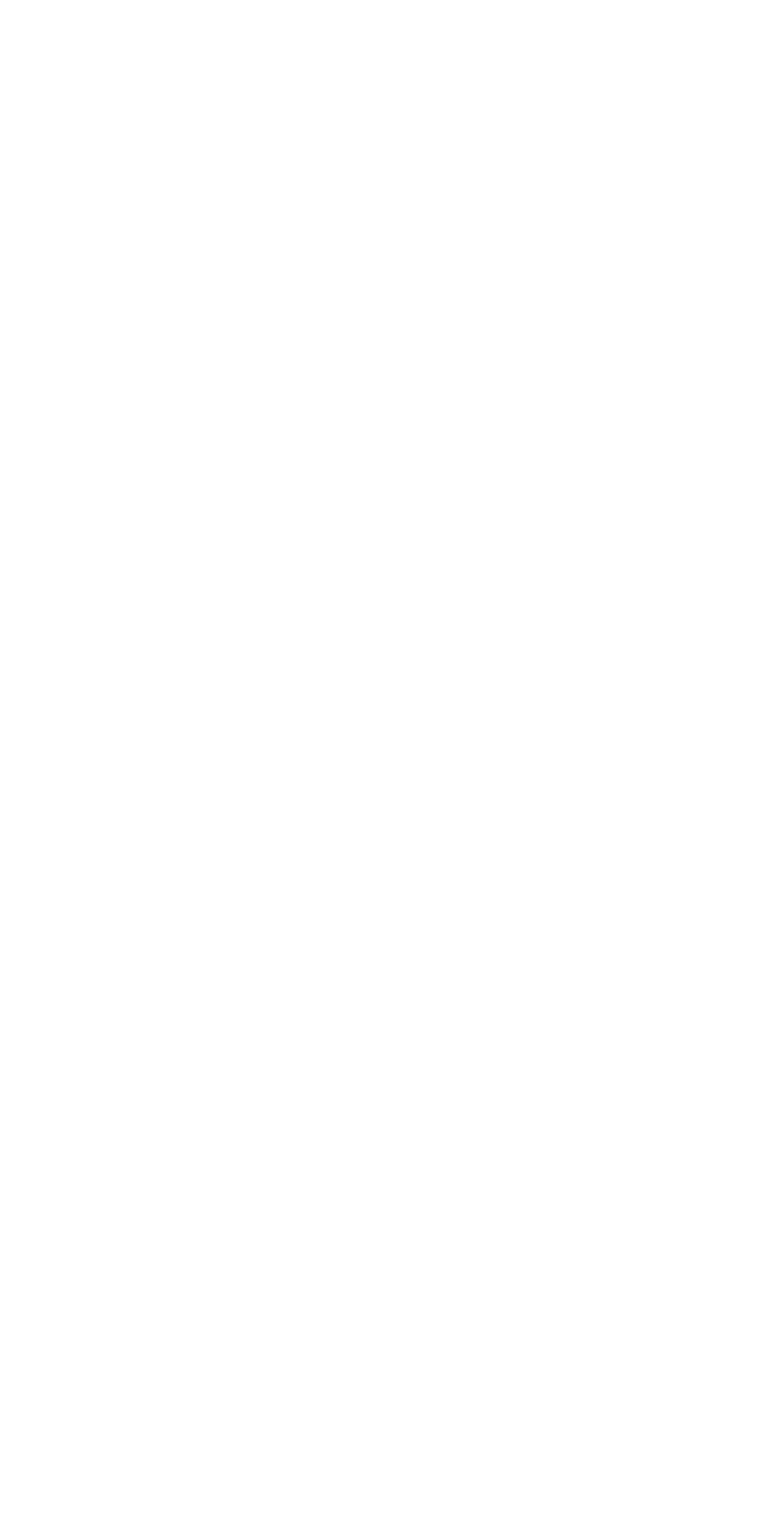Please find the bounding box coordinates of the element that you should click to achieve the following instruction: "Read Terms and conditions". The coordinates should be presented as four float numbers between 0 and 1: [left, top, right, bottom].

[0.174, 0.694, 0.533, 0.722]